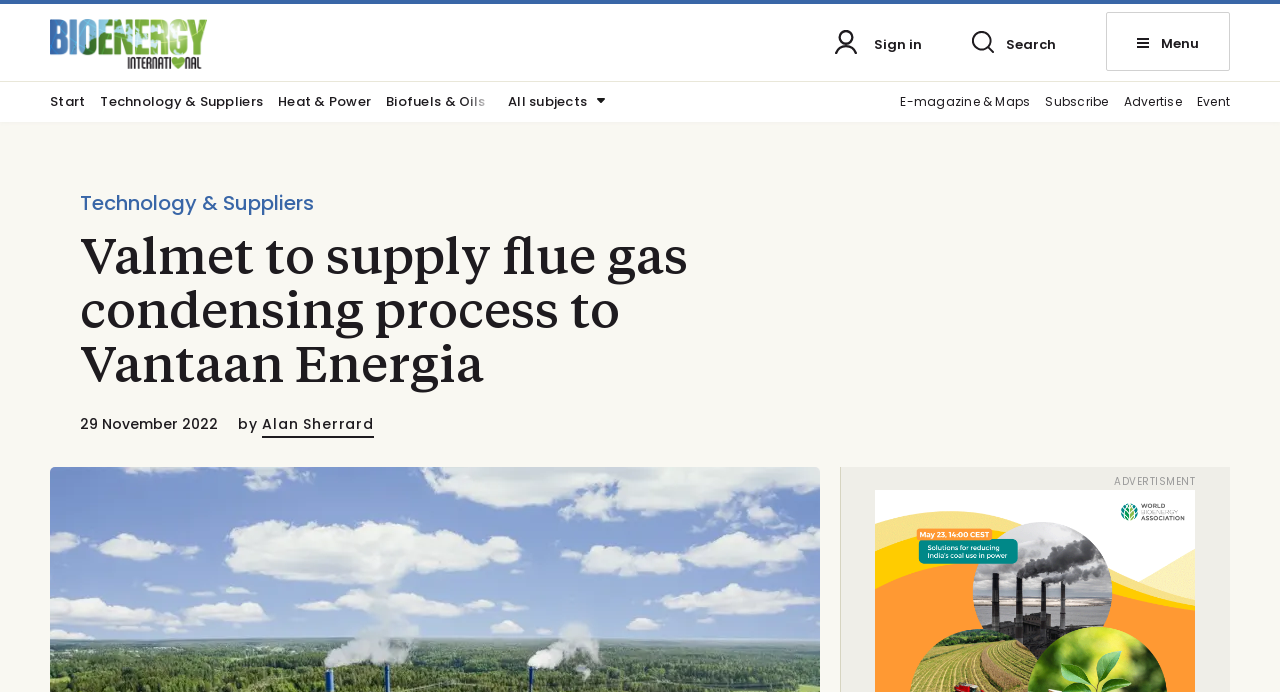Please answer the following question using a single word or phrase: 
What is the name of the company that will receive the flue gas condensing process?

Vantaan Energia